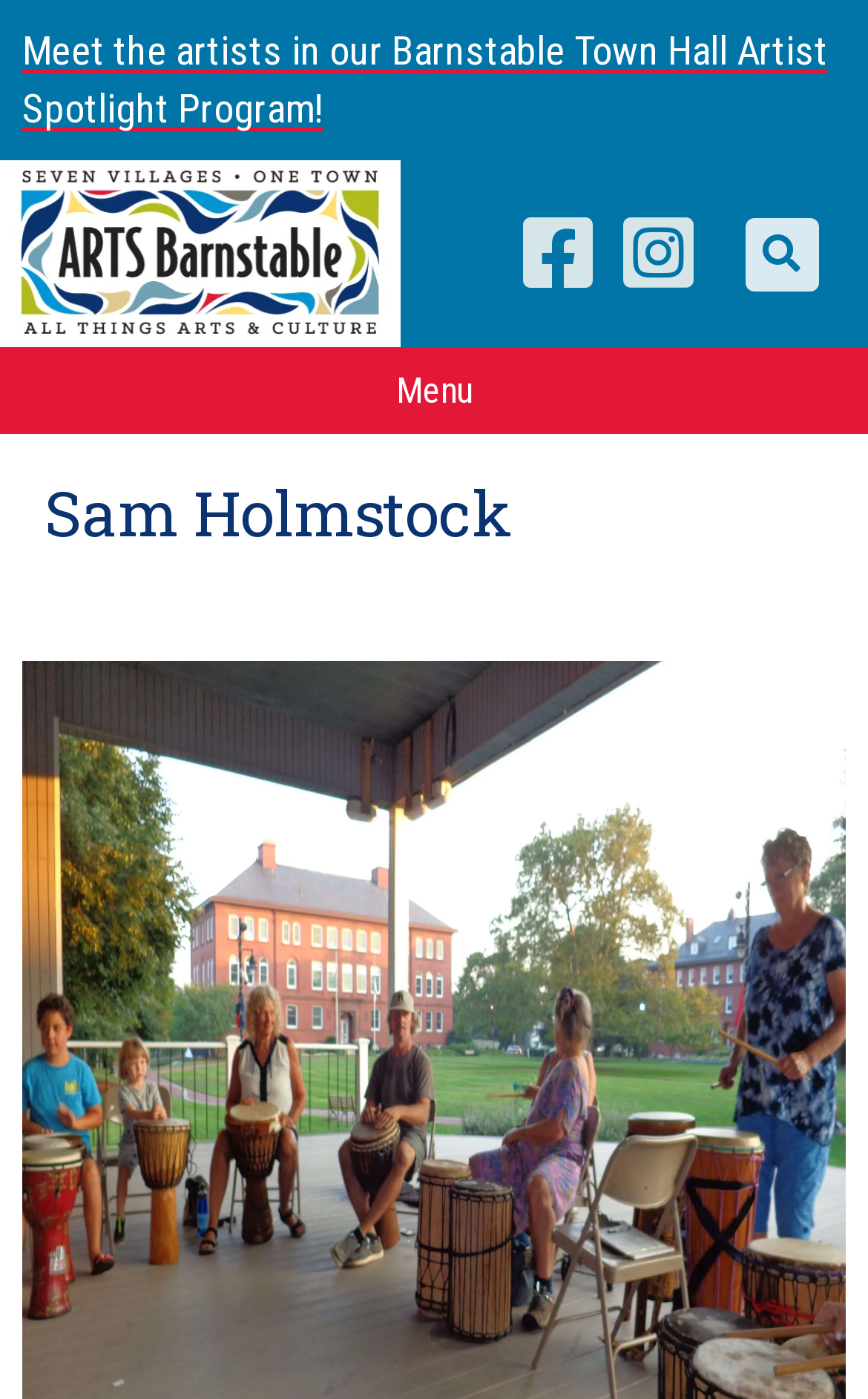Please provide a brief answer to the following inquiry using a single word or phrase:
What is the name of the artist featured?

Sam Holmstock